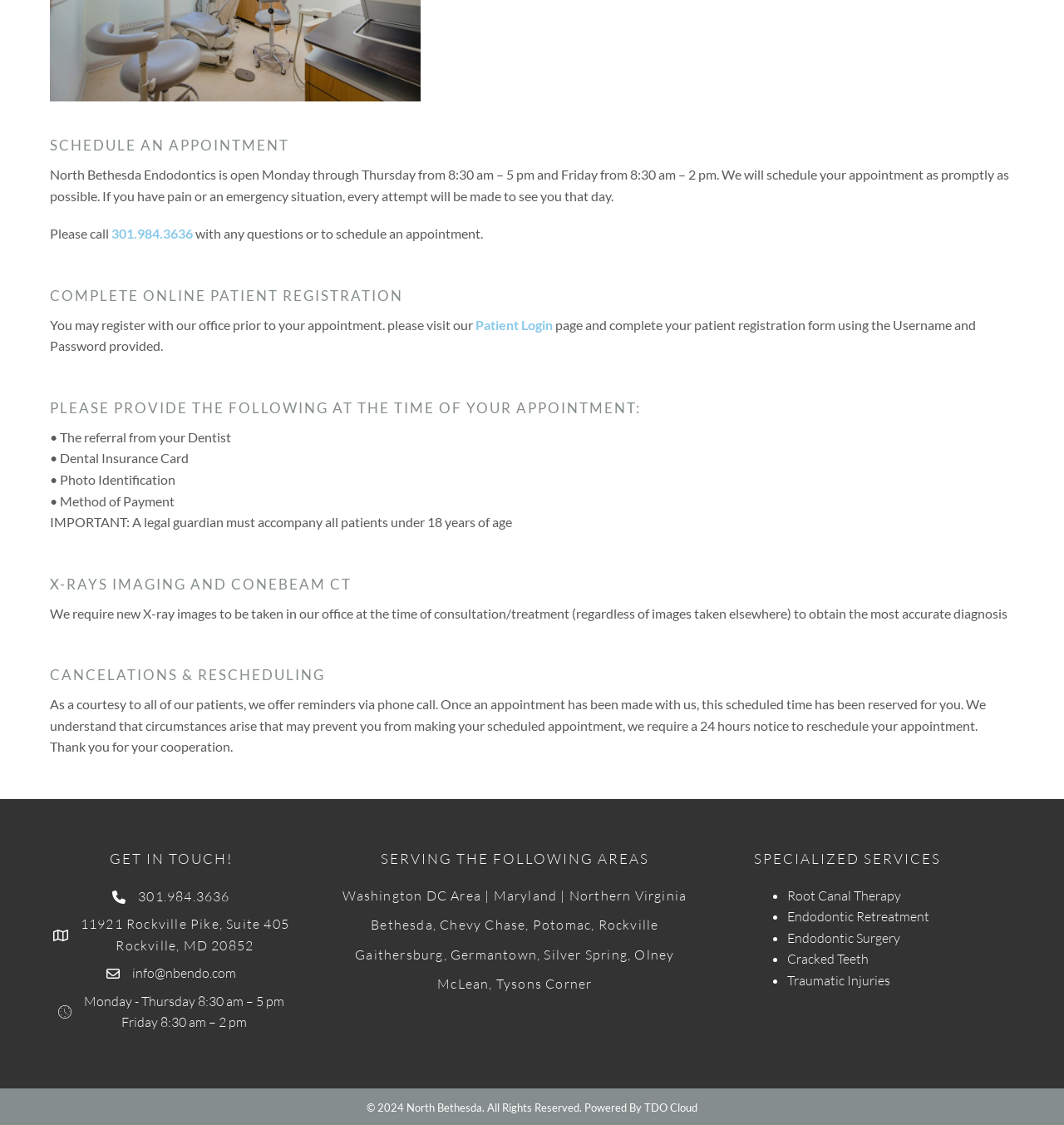Given the element description "Rockville, MD 20852" in the screenshot, predict the bounding box coordinates of that UI element.

[0.109, 0.833, 0.238, 0.848]